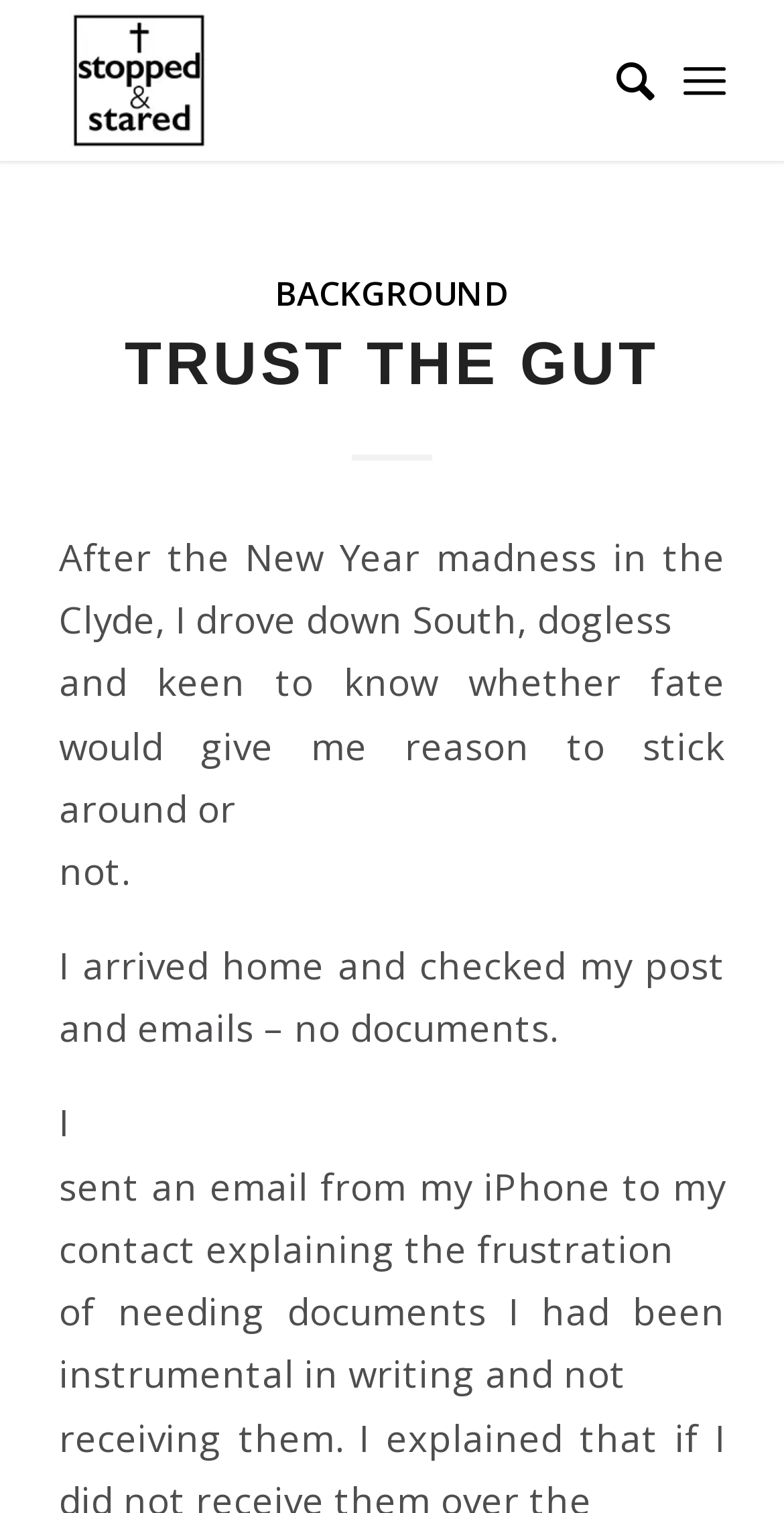Extract the bounding box of the UI element described as: "Menu Menu".

[0.871, 0.021, 0.925, 0.085]